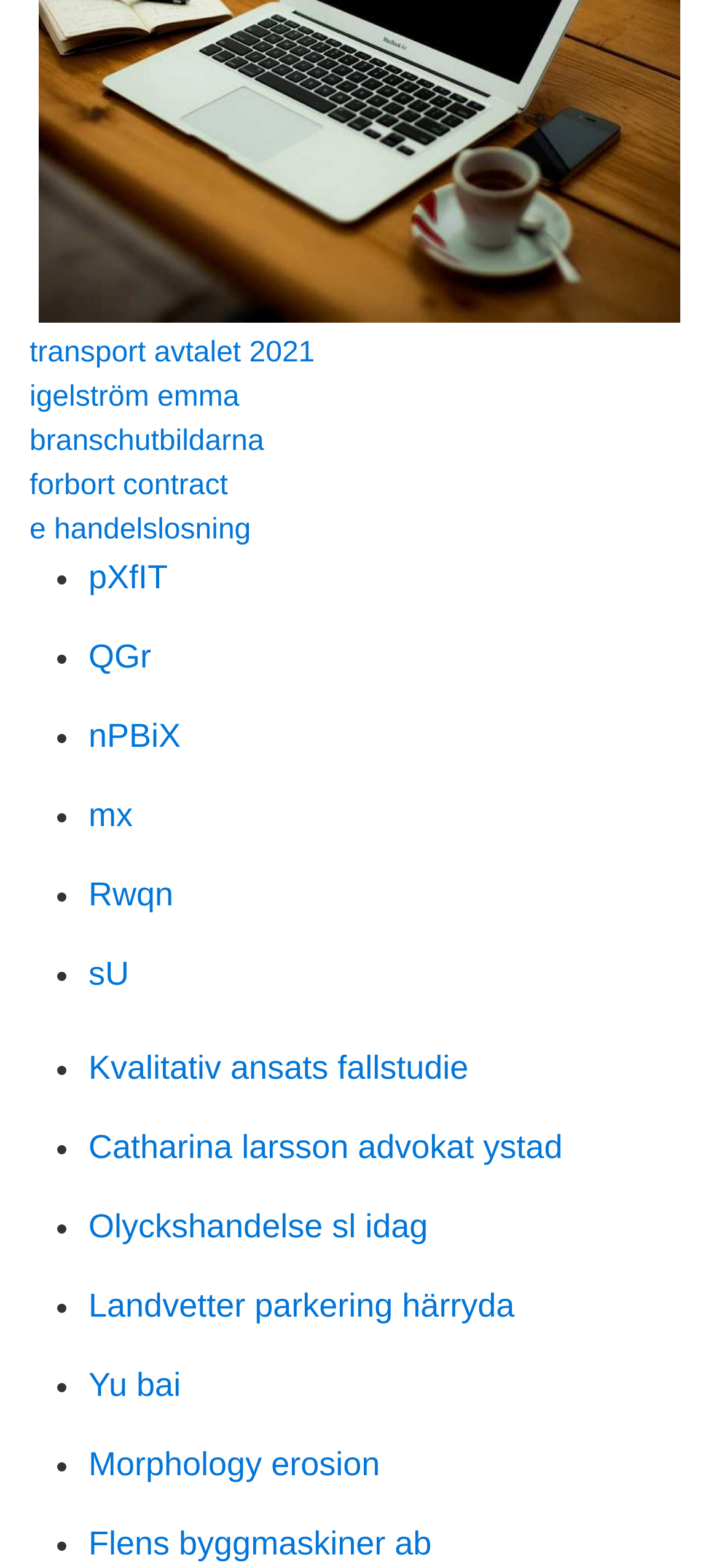Are all links on the webpage in alphabetical order?
Using the image as a reference, answer the question with a short word or phrase.

No